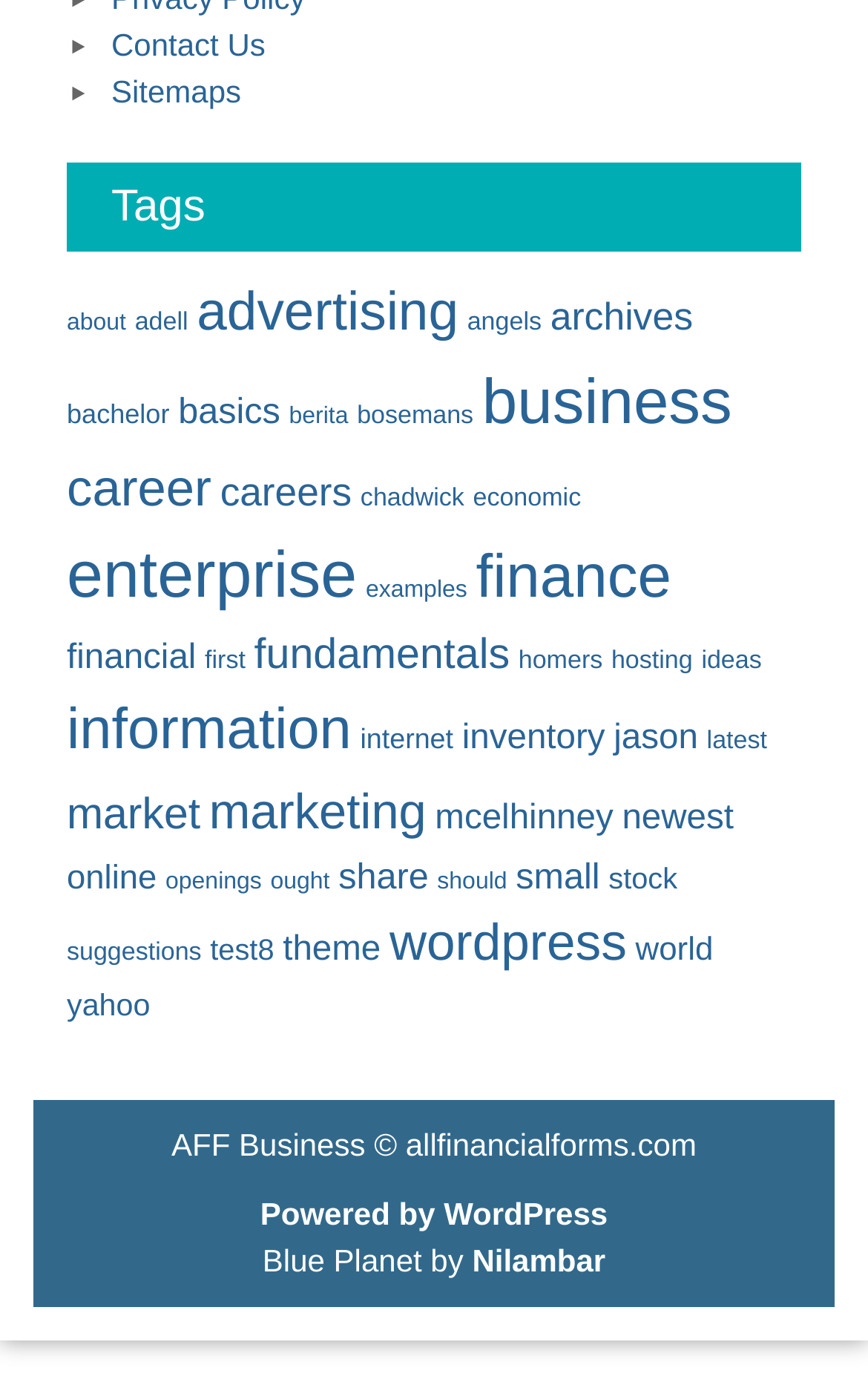Specify the bounding box coordinates for the region that must be clicked to perform the given instruction: "Check 'Powered by WordPress'".

[0.3, 0.863, 0.7, 0.889]